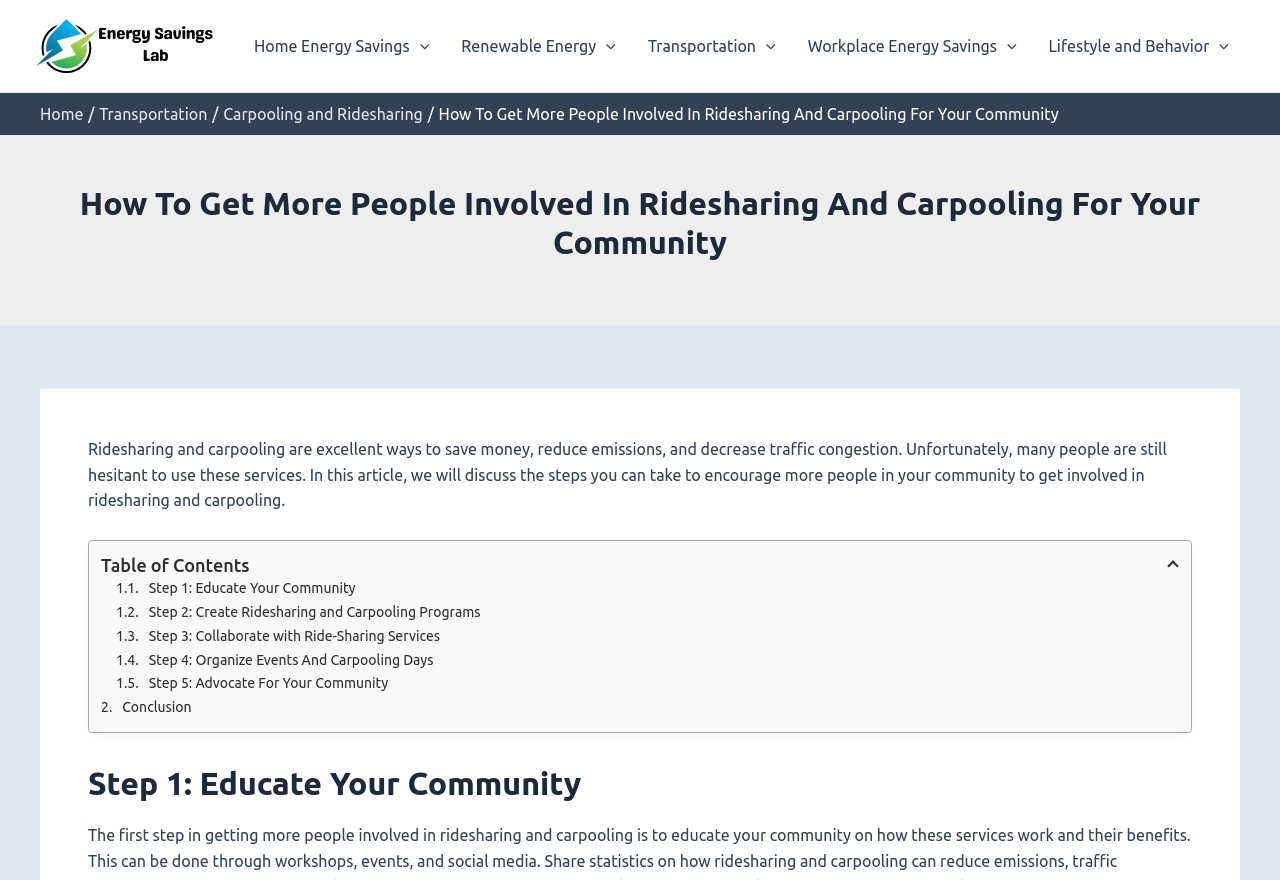Determine which piece of text is the heading of the webpage and provide it.

How To Get More People Involved In Ridesharing And Carpooling For Your Community